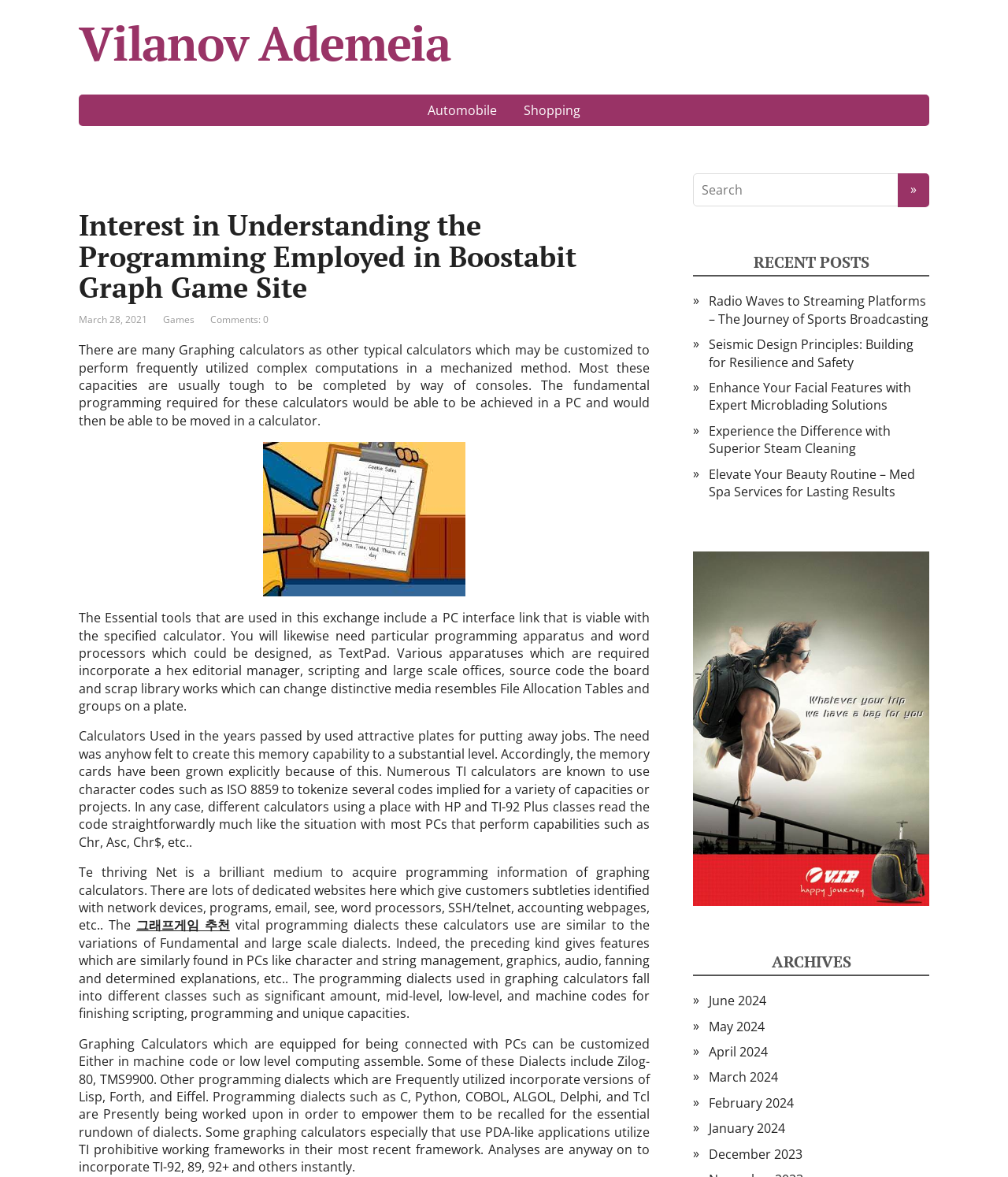Please specify the bounding box coordinates for the clickable region that will help you carry out the instruction: "Click on the 'Vilanov Ademeia' link".

[0.078, 0.02, 0.922, 0.054]